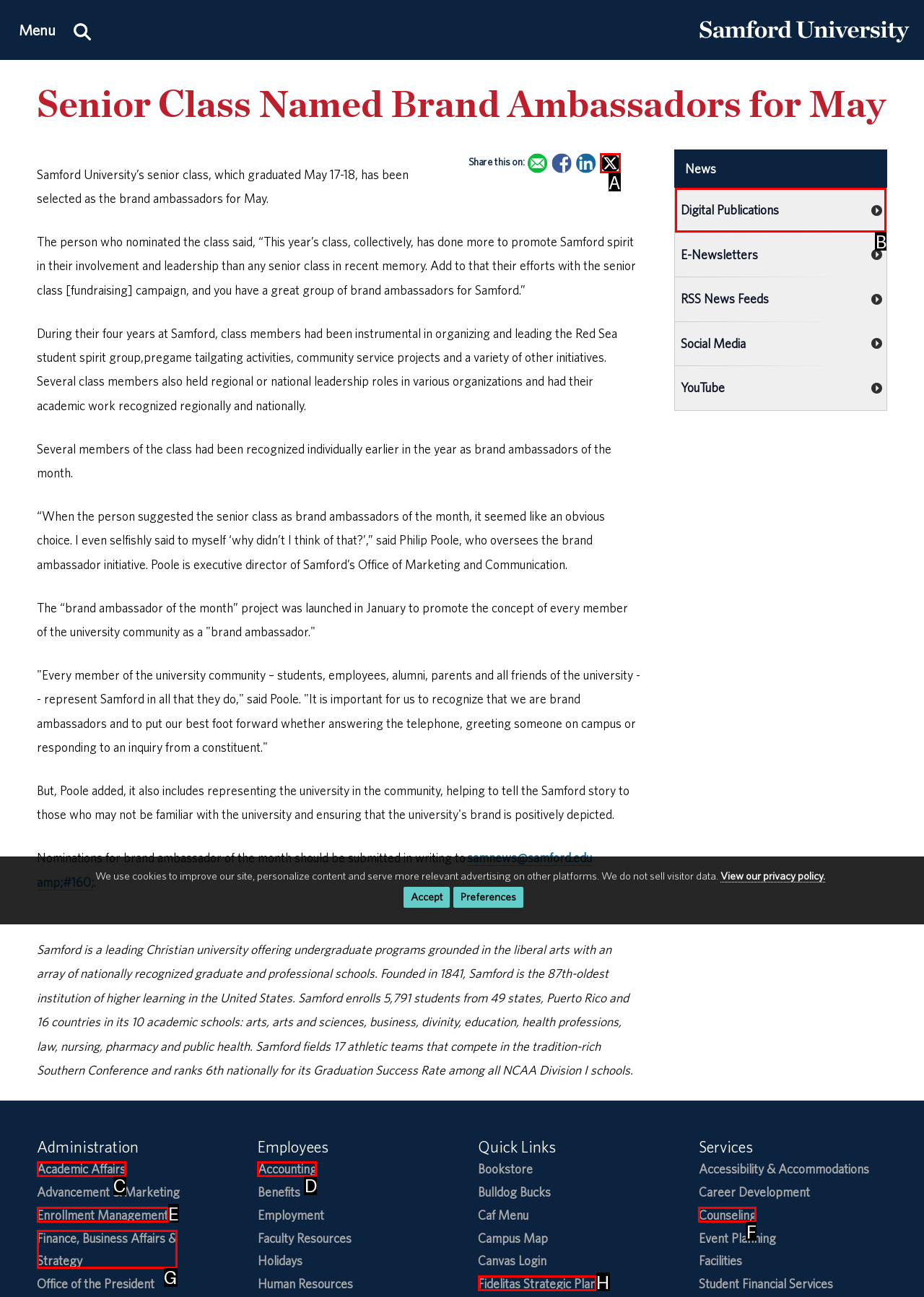Identify the letter of the UI element that corresponds to: Finance, Business Affairs & Strategy
Respond with the letter of the option directly.

G